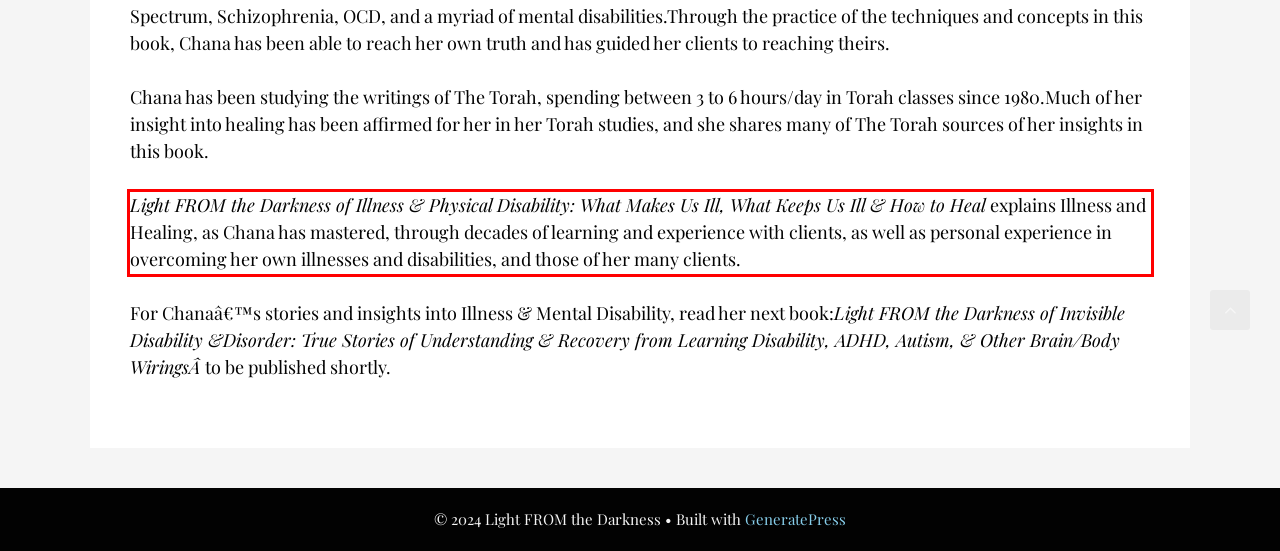You are presented with a webpage screenshot featuring a red bounding box. Perform OCR on the text inside the red bounding box and extract the content.

Light FROM the Darkness of Illness & Physical Disability: What Makes Us Ill, What Keeps Us Ill & How to Heal explains Illness and Healing, as Chana has mastered, through decades of learning and experience with clients, as well as personal experience in overcoming her own illnesses and disabilities, and those of her many clients.